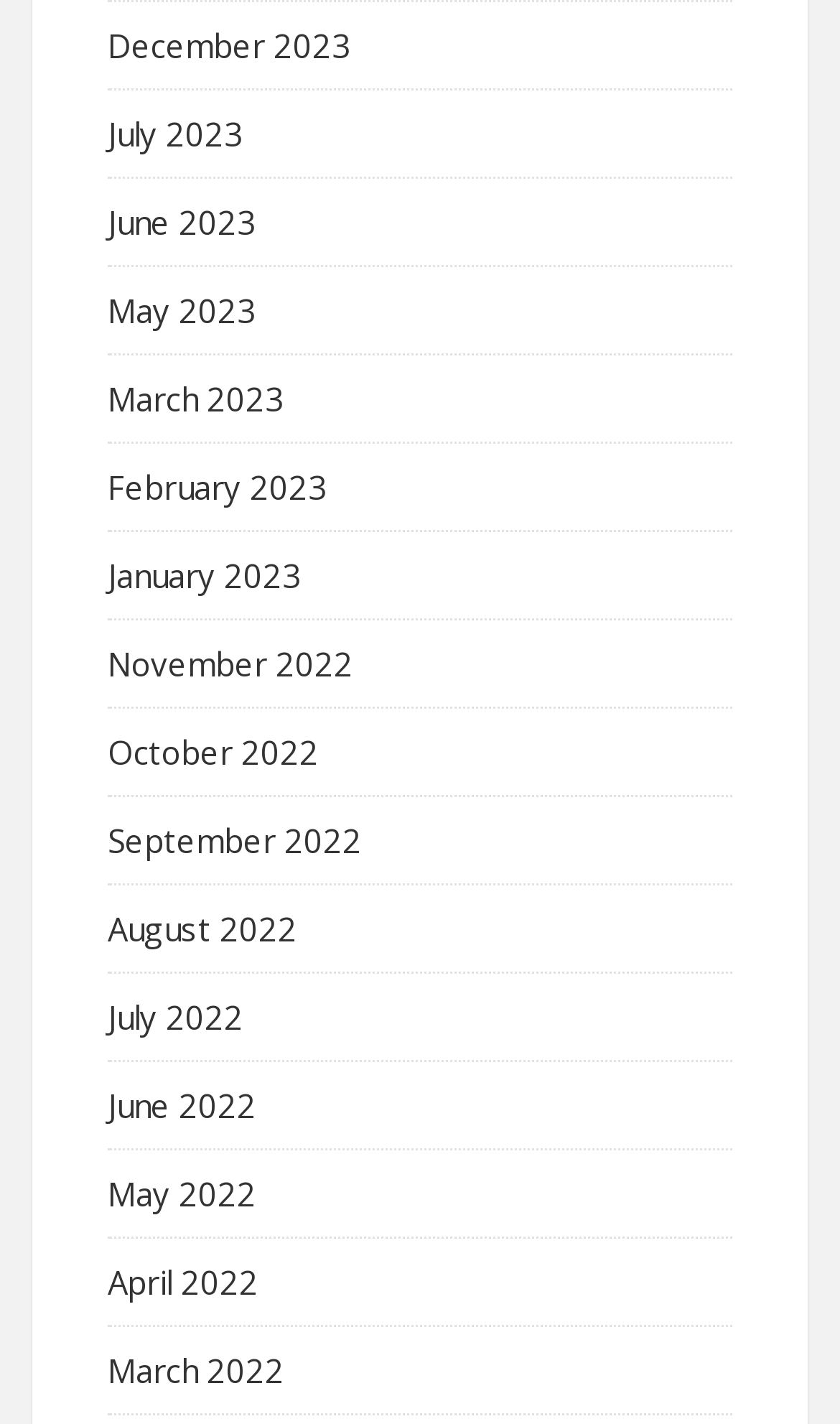What is the position of the link 'June 2022'?
Please provide a single word or phrase as the answer based on the screenshot.

Below 'May 2022'